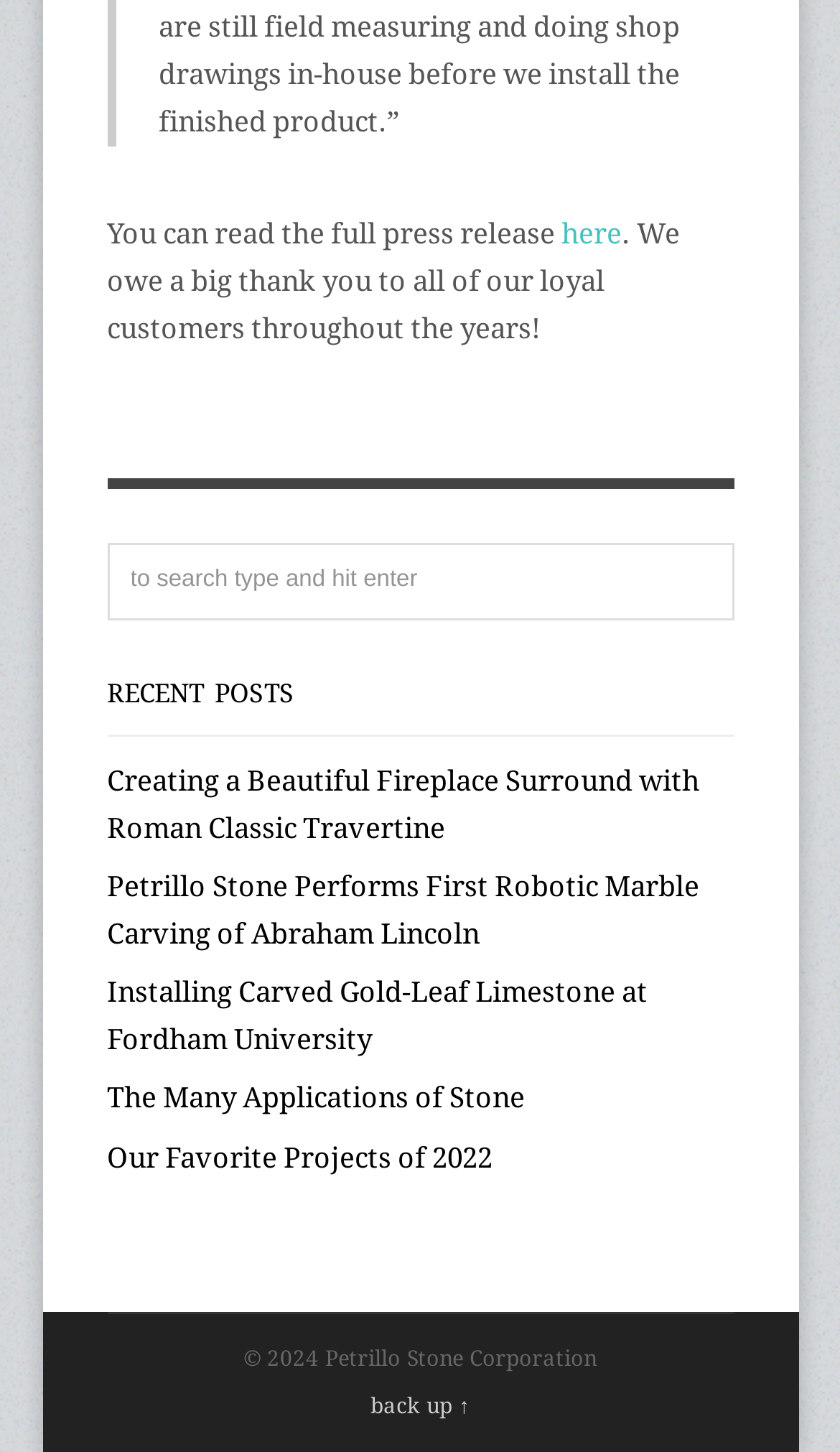Bounding box coordinates are specified in the format (top-left x, top-left y, bottom-right x, bottom-right y). All values are floating point numbers bounded between 0 and 1. Please provide the bounding box coordinate of the region this sentence describes: Our Favorite Projects of 2022

[0.127, 0.786, 0.586, 0.808]